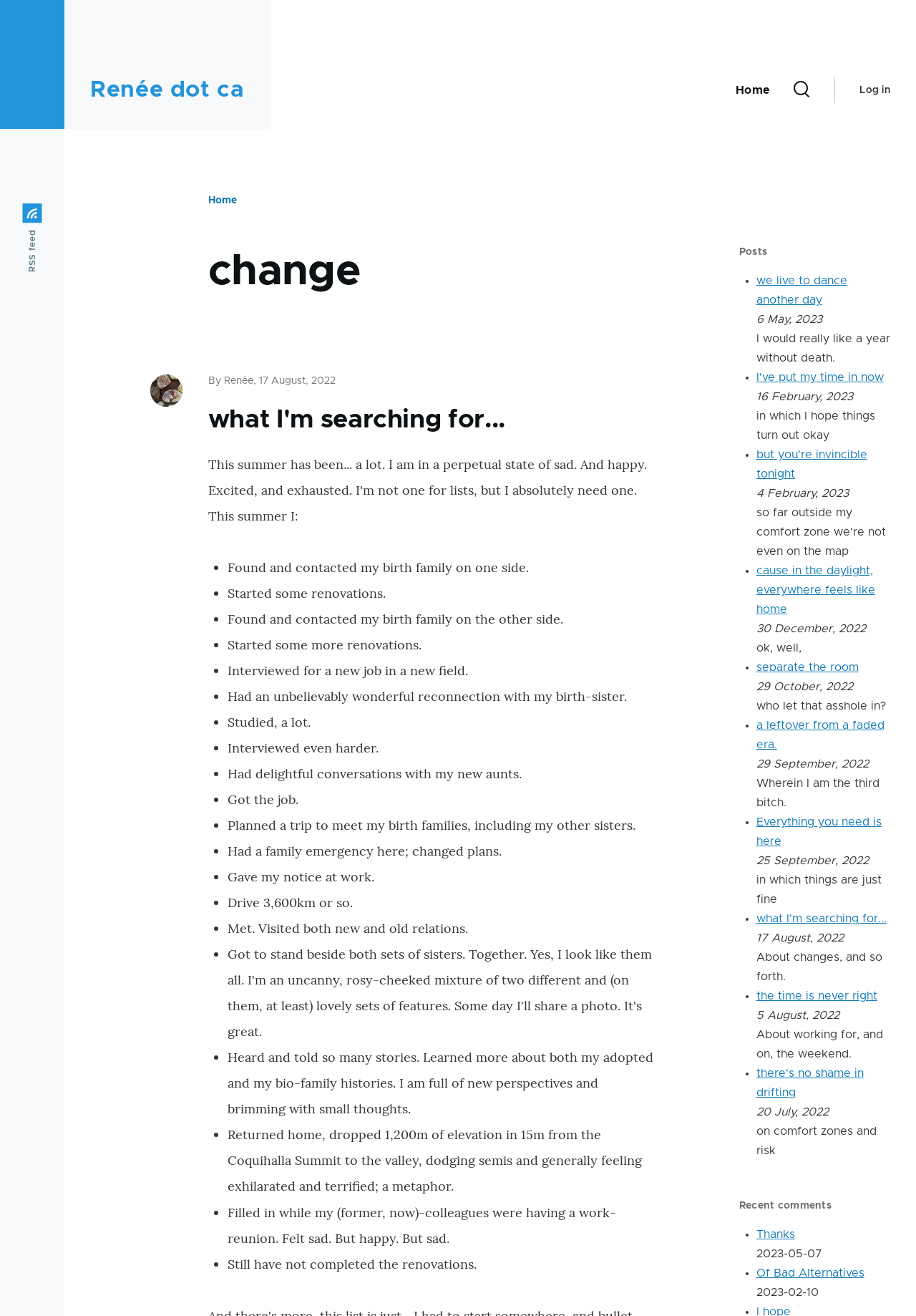Locate the UI element described by but you're invincible tonight in the provided webpage screenshot. Return the bounding box coordinates in the format (top-left x, top-left y, bottom-right x, bottom-right y), ensuring all values are between 0 and 1.

[0.826, 0.341, 0.947, 0.365]